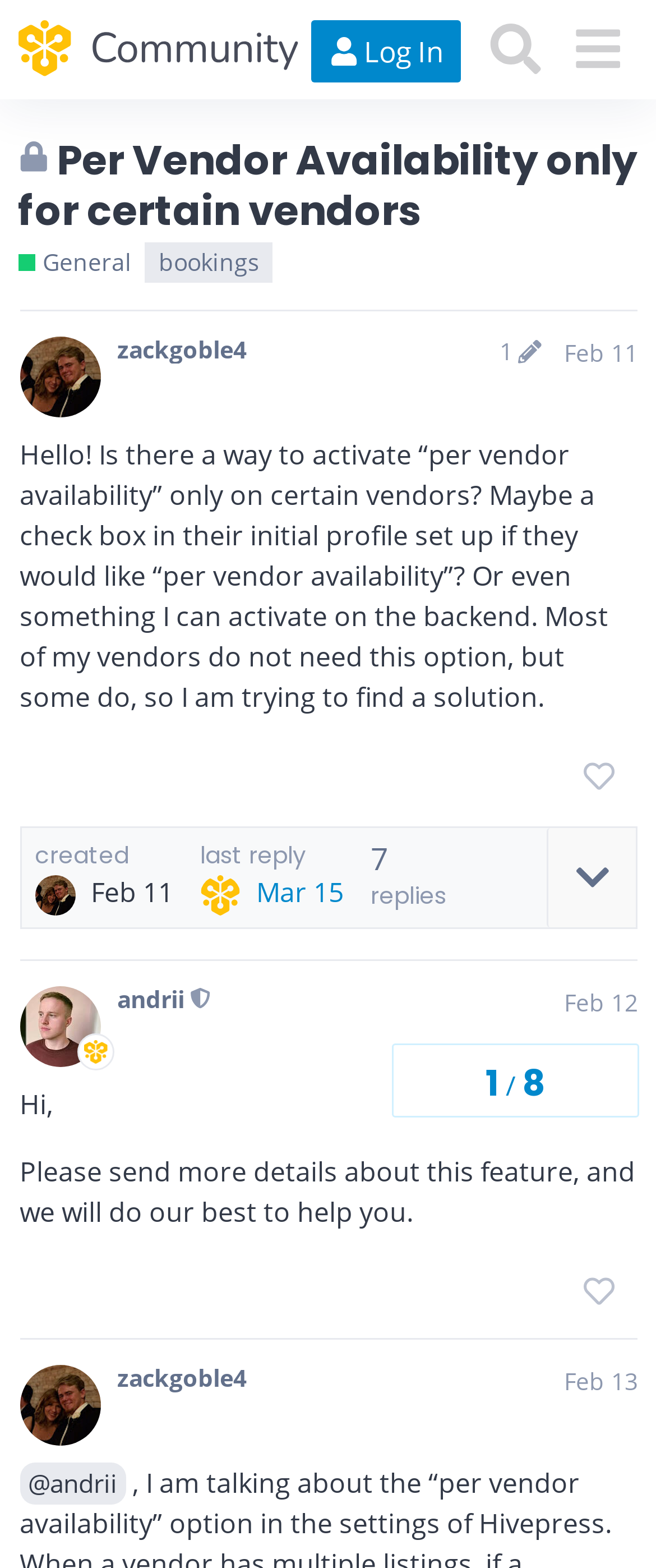What is the date of the last reply in this topic?
From the details in the image, answer the question comprehensively.

I found the answer by looking at the bottom of the webpage, where it says 'last reply Mar 15'.